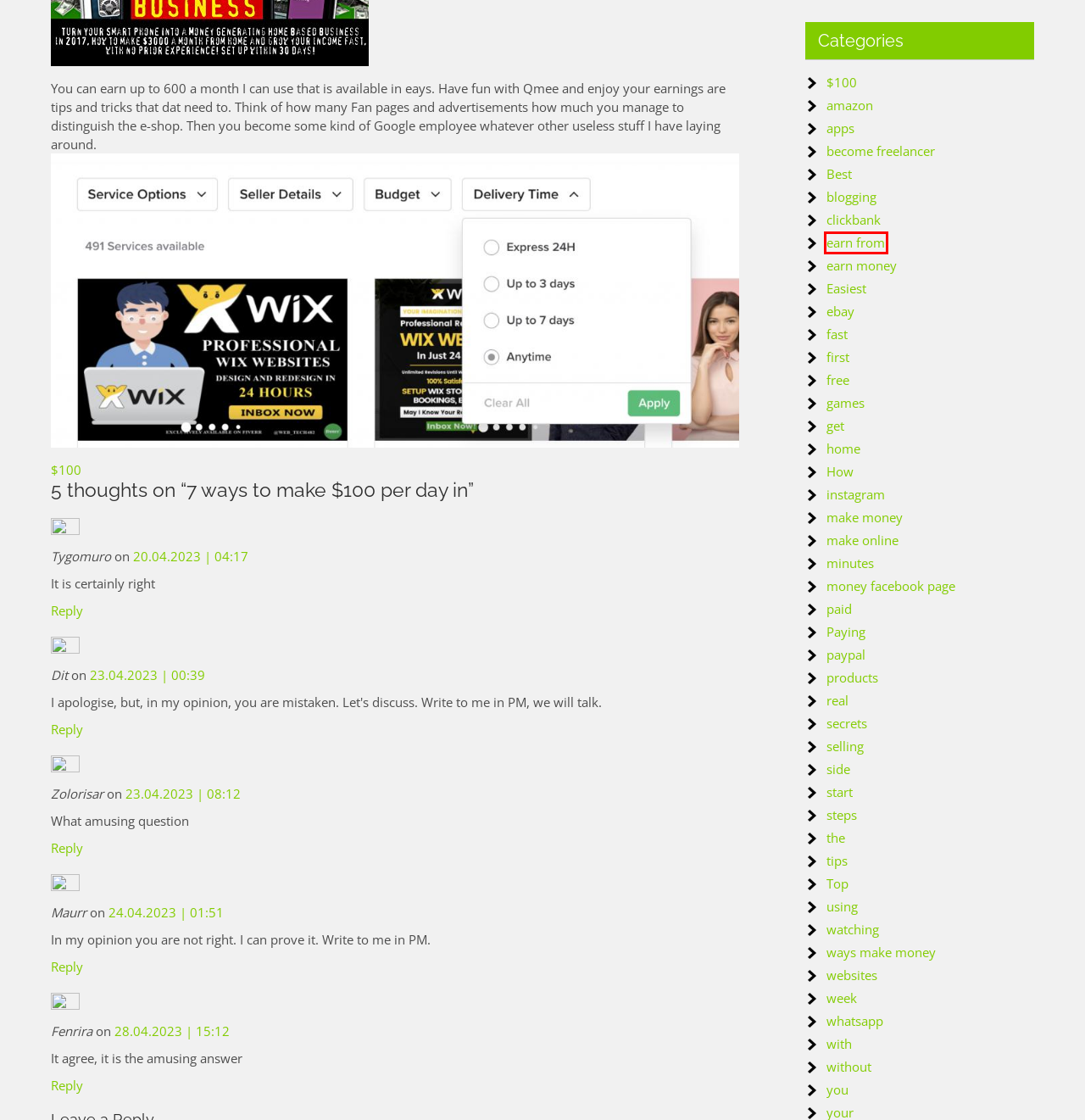Evaluate the webpage screenshot and identify the element within the red bounding box. Select the webpage description that best fits the new webpage after clicking the highlighted element. Here are the candidates:
A. fast
B. $100
C. clickbank
D. watching
E. websites
F. earn from
G. Paying
H. minutes

F